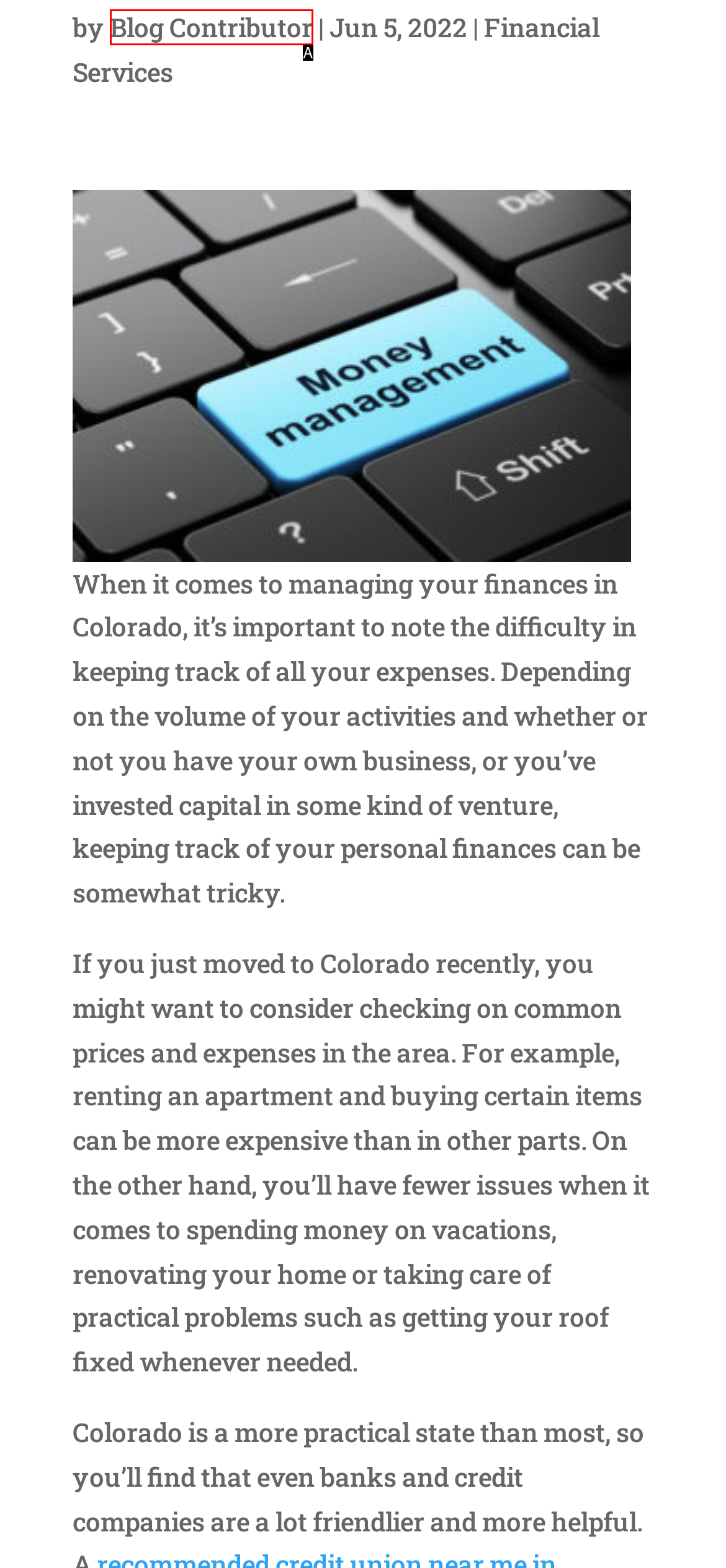Match the following description to a UI element: Blog Contributor
Provide the letter of the matching option directly.

A